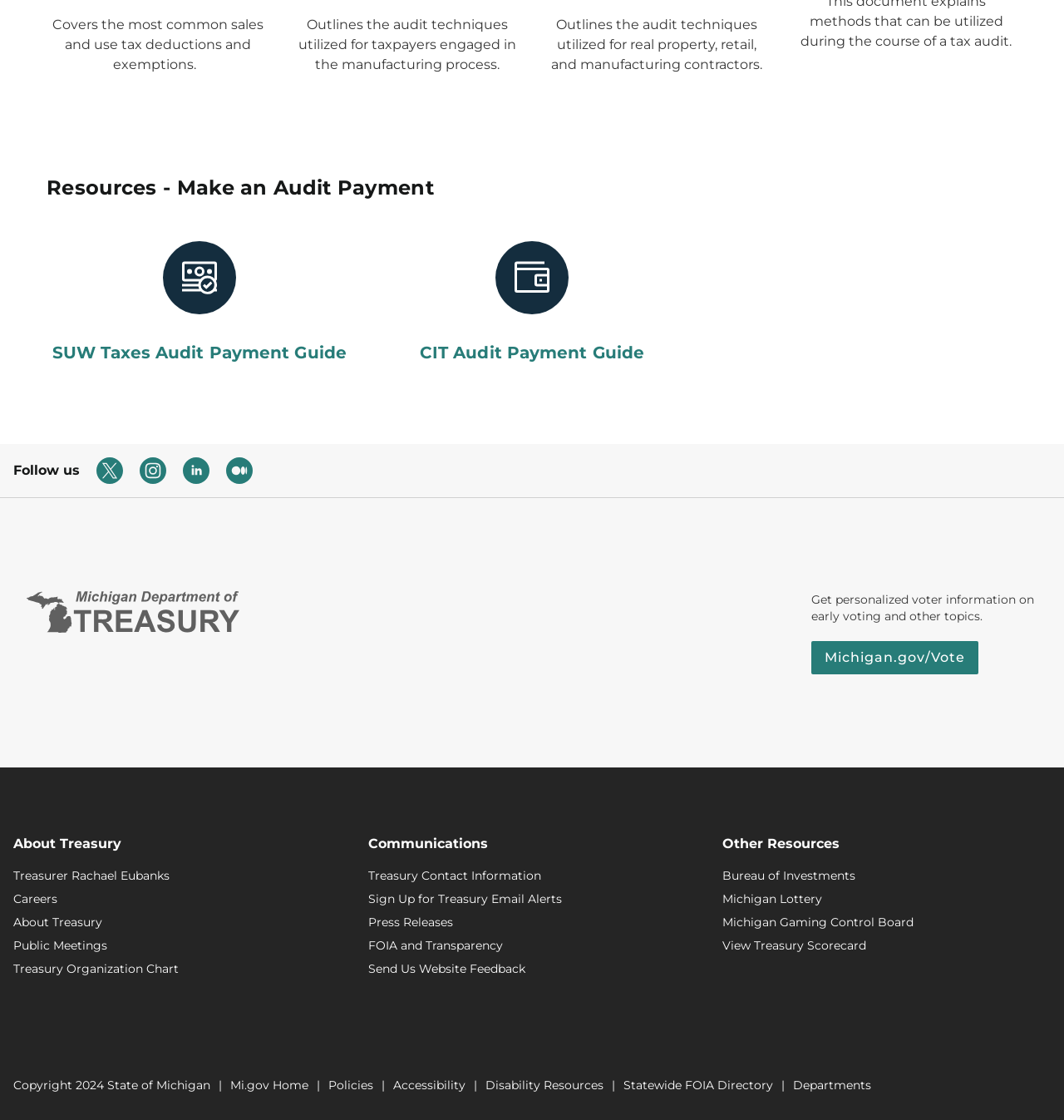What is the copyright year displayed at the bottom of the page?
Use the screenshot to answer the question with a single word or phrase.

2024